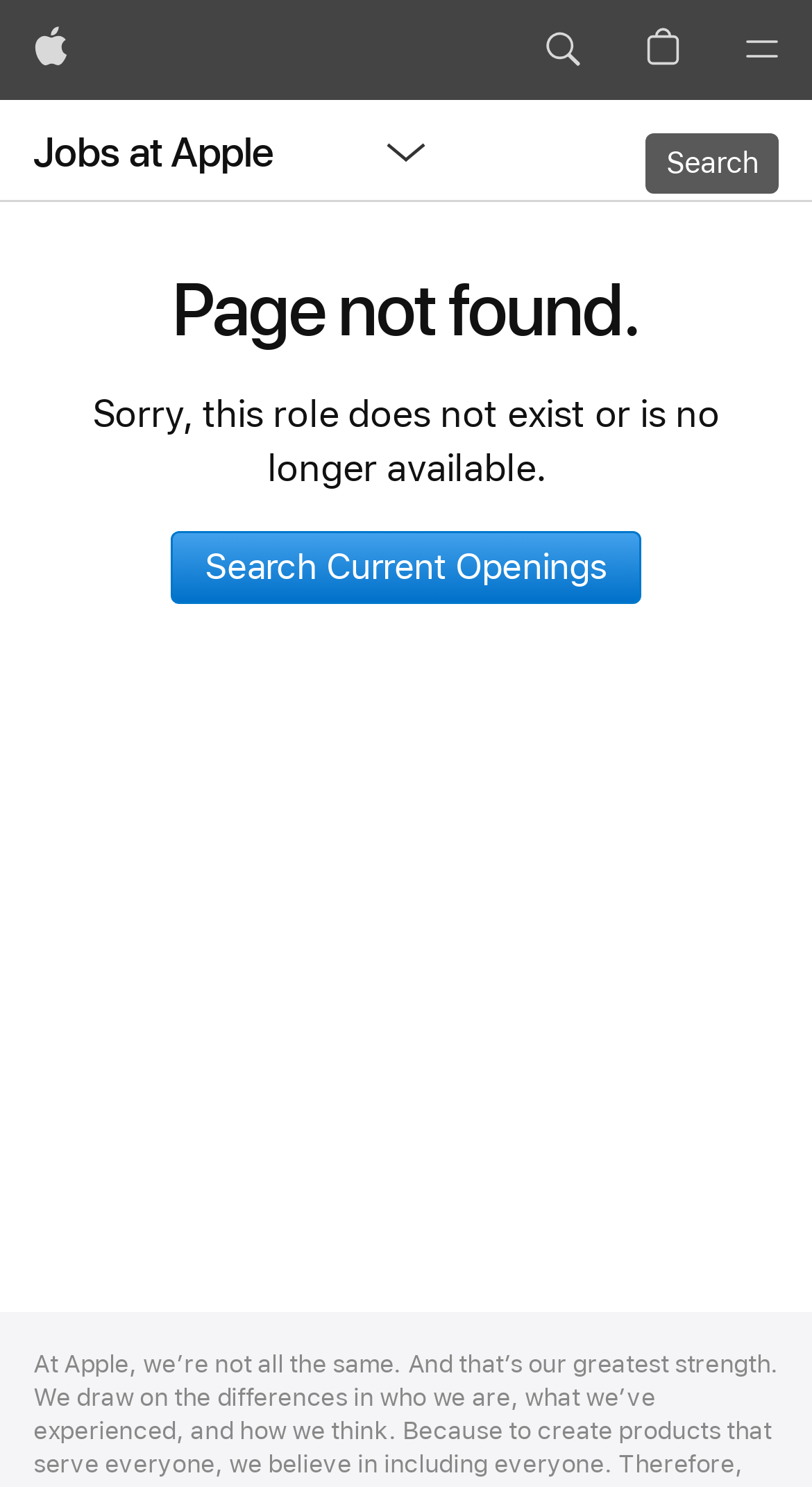Give a one-word or short phrase answer to this question: 
How many navigation menus are there?

2